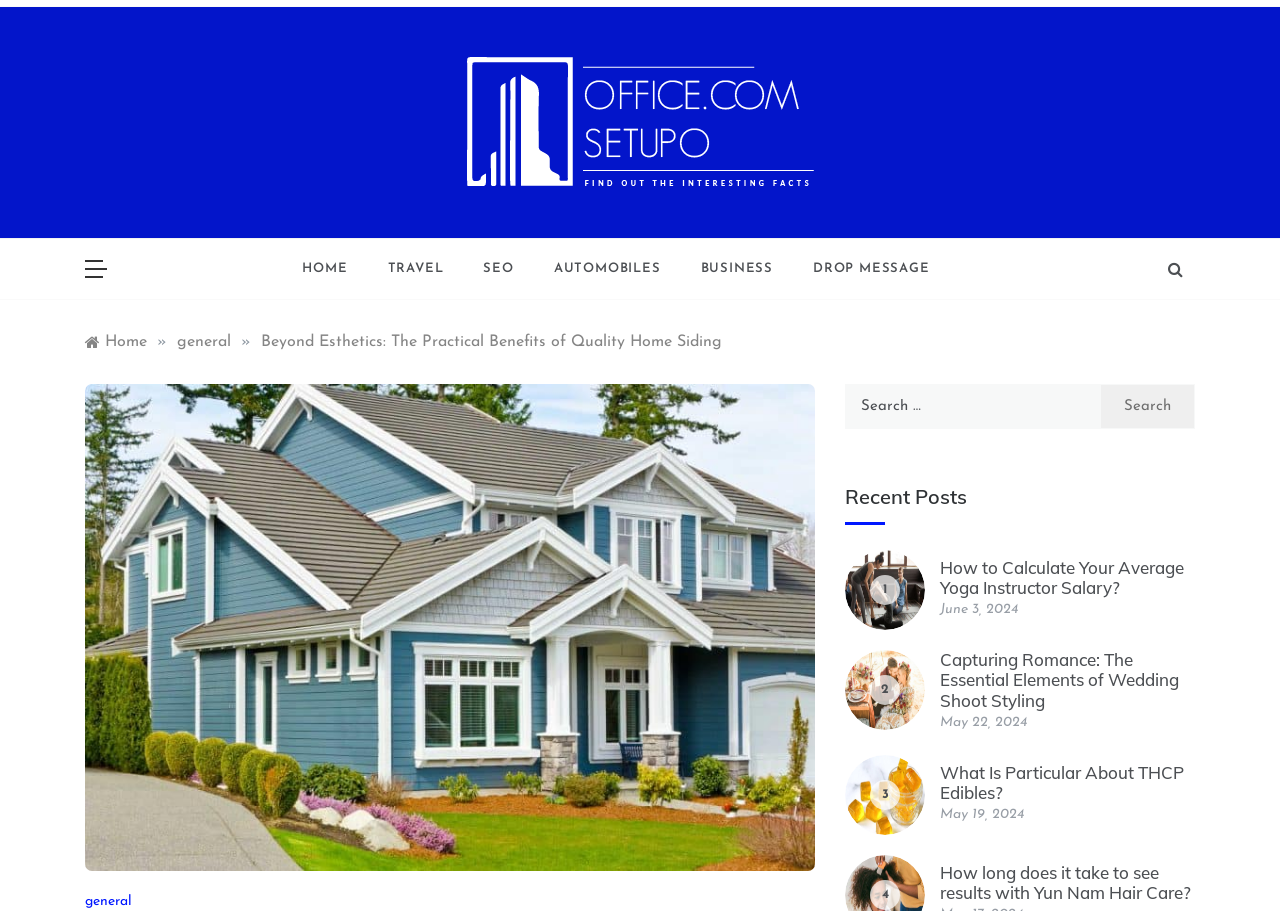Locate the UI element described as follows: "Office Com Setupo". Return the bounding box coordinates as four float numbers between 0 and 1 in the order [left, top, right, bottom].

[0.227, 0.207, 0.555, 0.273]